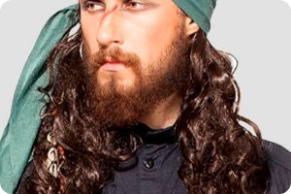Give an elaborate caption for the image.

A man with long, flowing hair and a thick beard, dressed in a dark outfit, embodies a pirate theme. He wears a green bandana tied around his head, enhancing his rugged appearance. The image captures a close-up of his face, highlighting his serious expression and the details of his attire, which aligns with the adventurous spirit often associated with pirates. This visual is a perfect representation of the "Pirate Bandana," showcasing not only fashion but also the character and adventurous lifestyle linked to pirate culture.